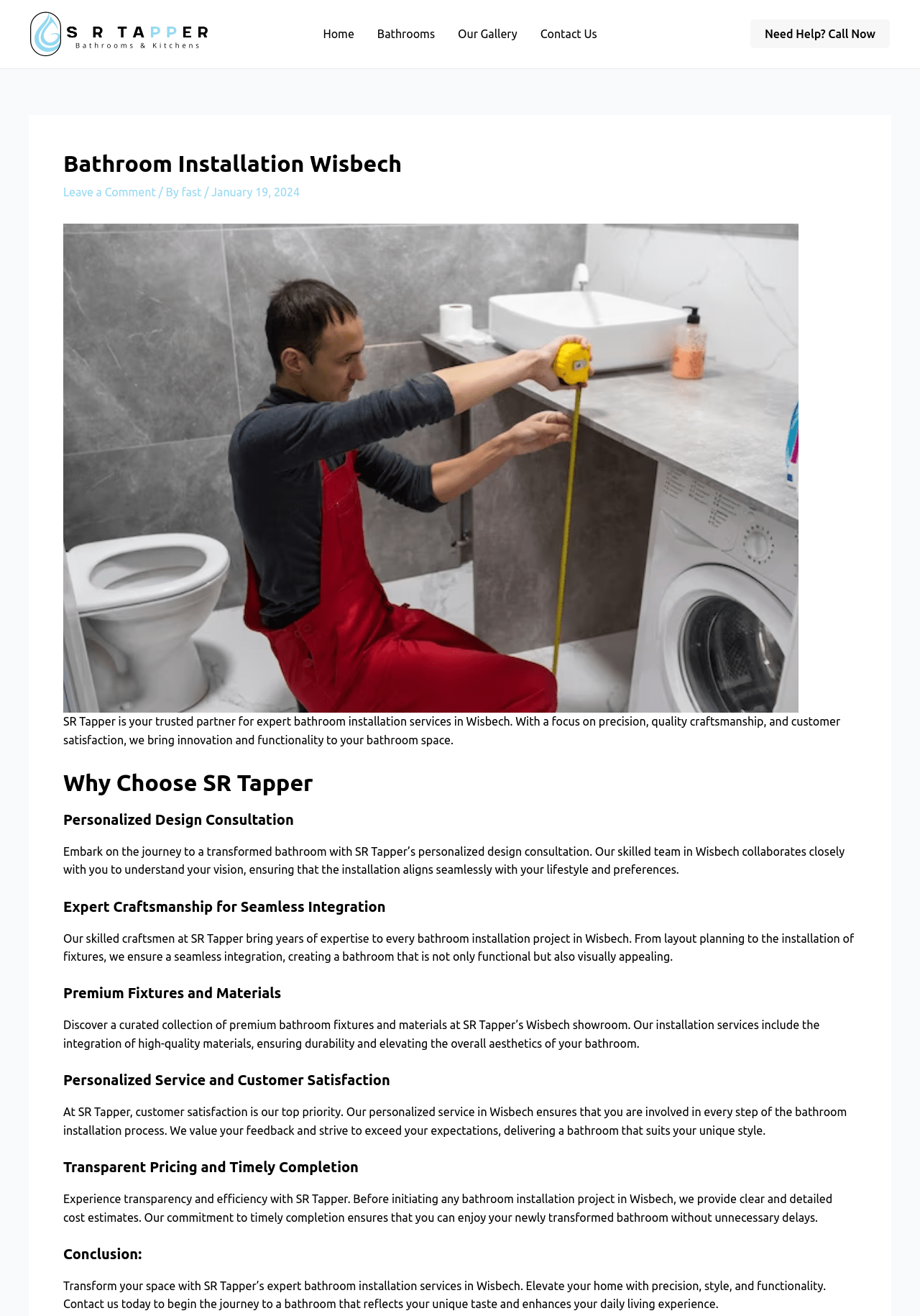Specify the bounding box coordinates of the area to click in order to follow the given instruction: "Click the 'Bathrooms' link."

[0.398, 0.004, 0.485, 0.048]